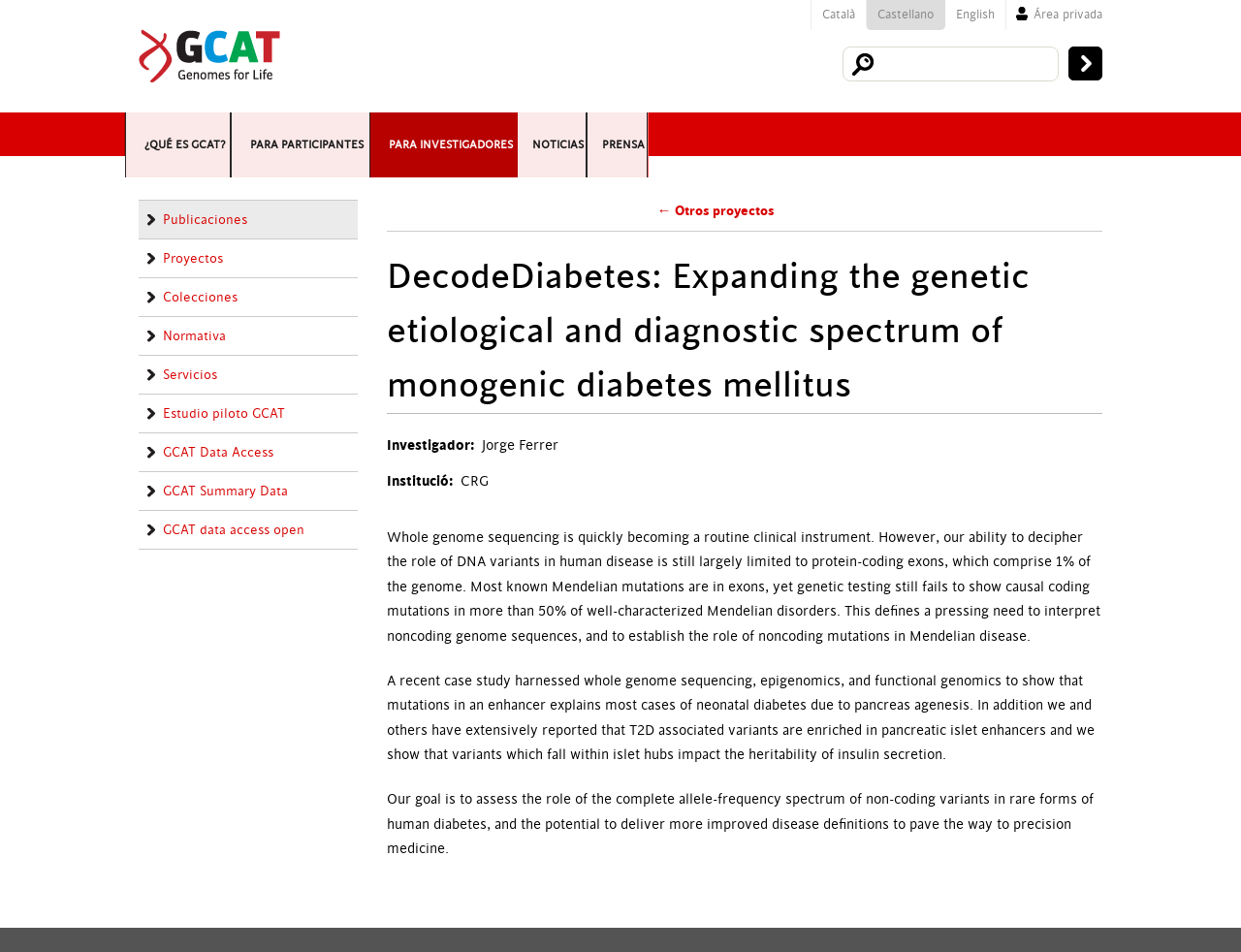Analyze the image and answer the question with as much detail as possible: 
What is the name of the project?

I found the answer by looking at the main heading of the webpage, which is 'DecodeDiabetes: Expanding the genetic etiological and diagnostic spectrum of monogenic diabetes mellitus'.